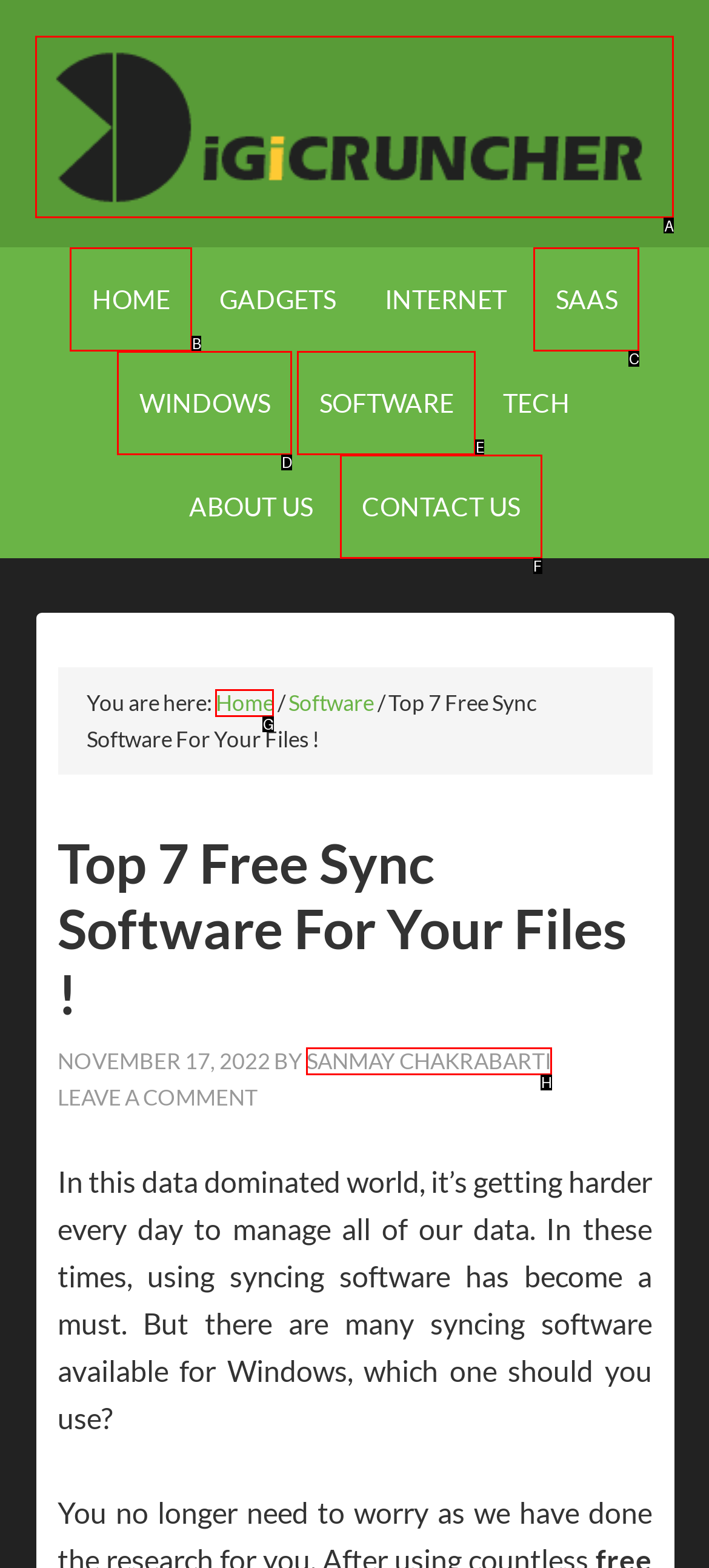Indicate which red-bounded element should be clicked to perform the task: visit DIGICRUNCHER Answer with the letter of the correct option.

A